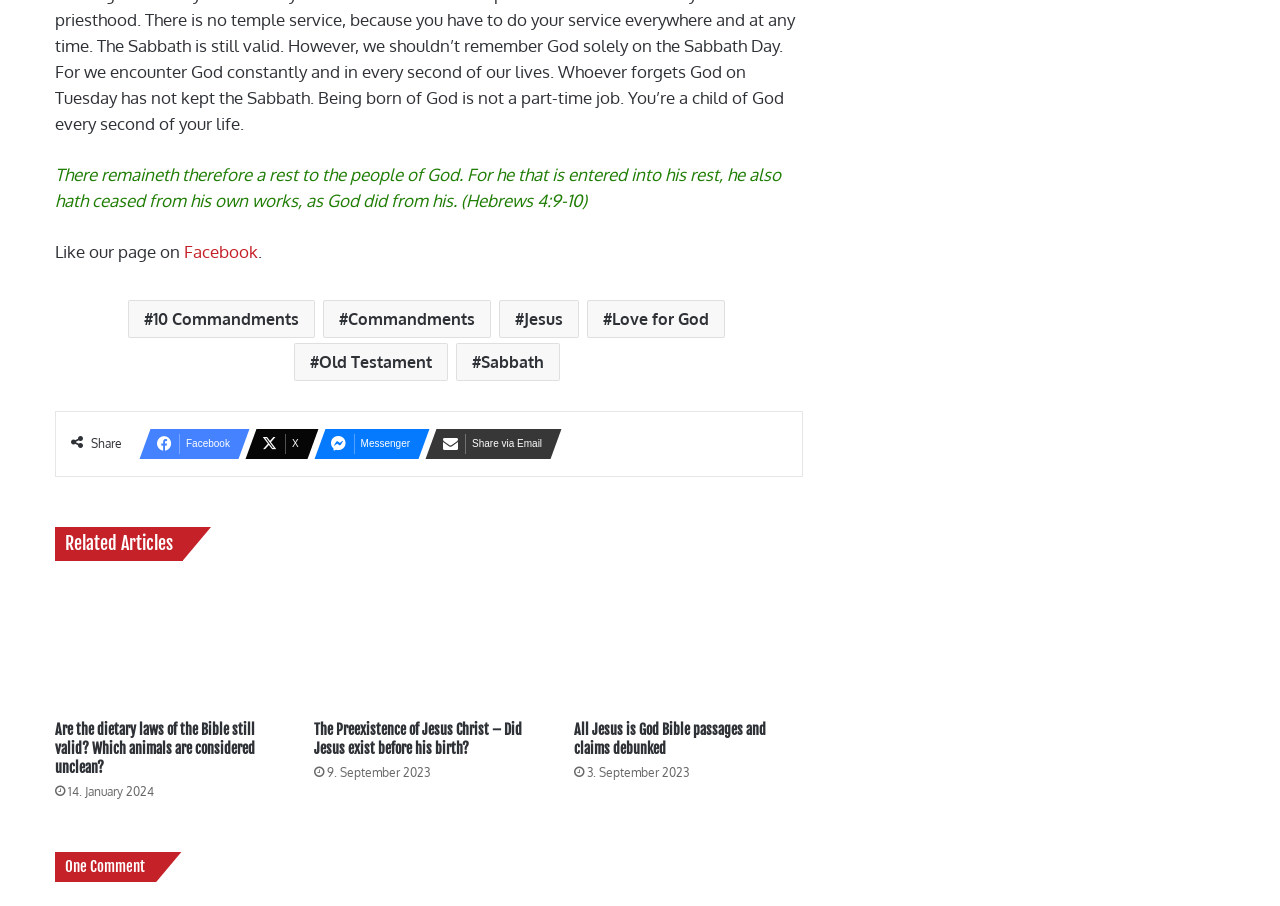Identify the bounding box coordinates of the element to click to follow this instruction: 'Share this article'. Ensure the coordinates are four float values between 0 and 1, provided as [left, top, right, bottom].

[0.071, 0.482, 0.095, 0.498]